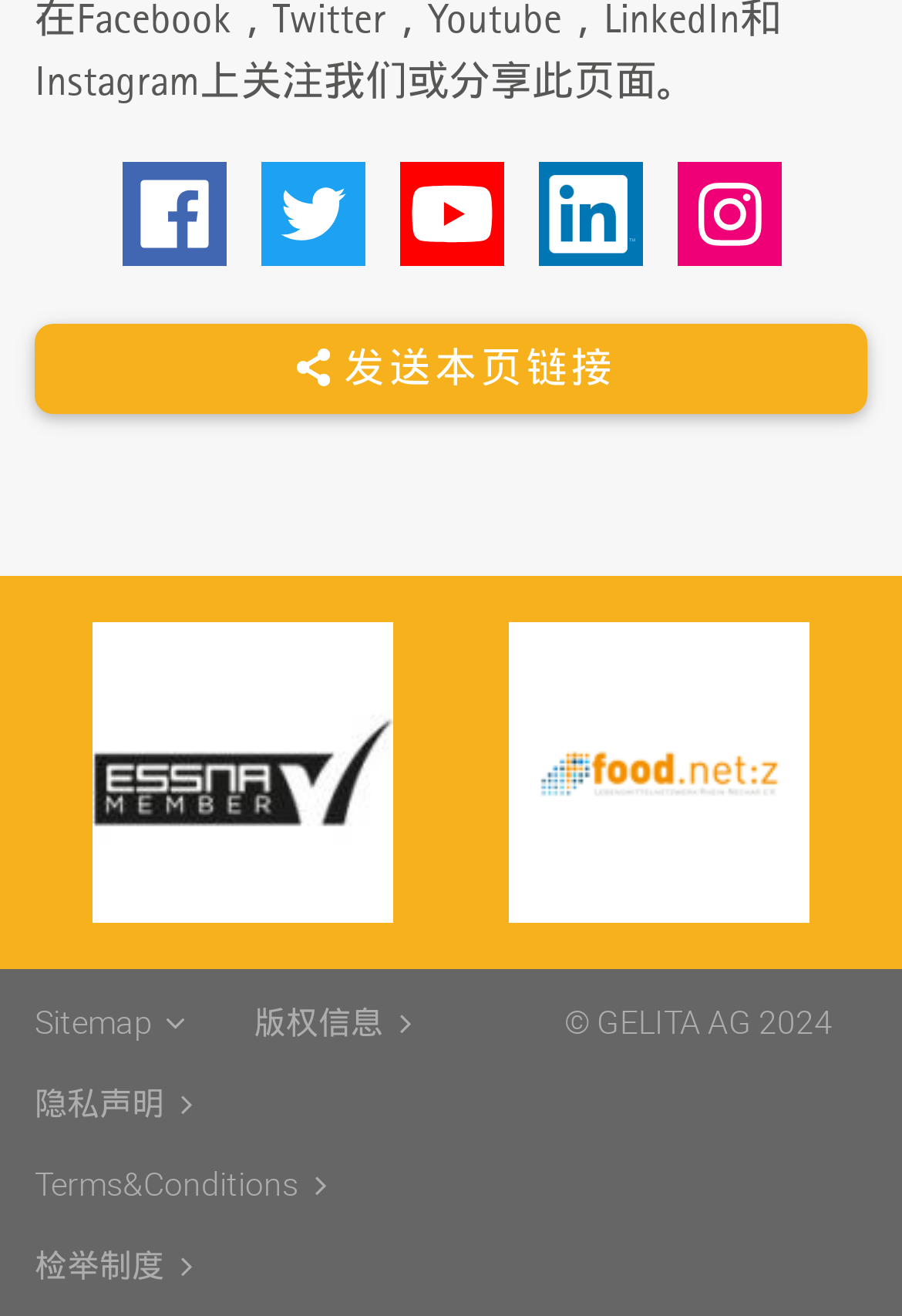Give a short answer using one word or phrase for the question:
What is the function of the button on the top?

发送本页链接